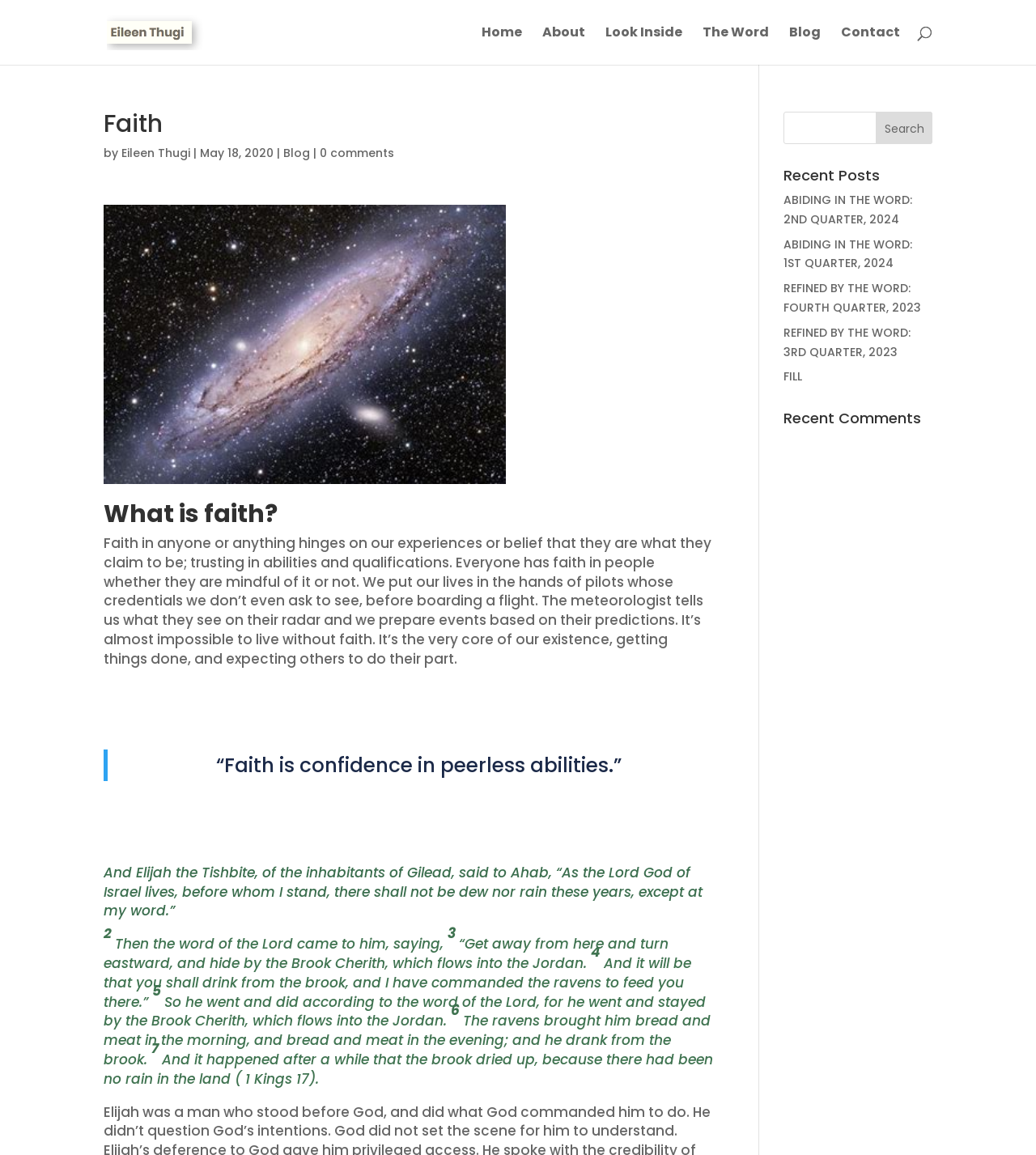Please locate the bounding box coordinates of the element that should be clicked to complete the given instruction: "Share this post on Facebook".

[0.734, 0.78, 0.857, 0.808]